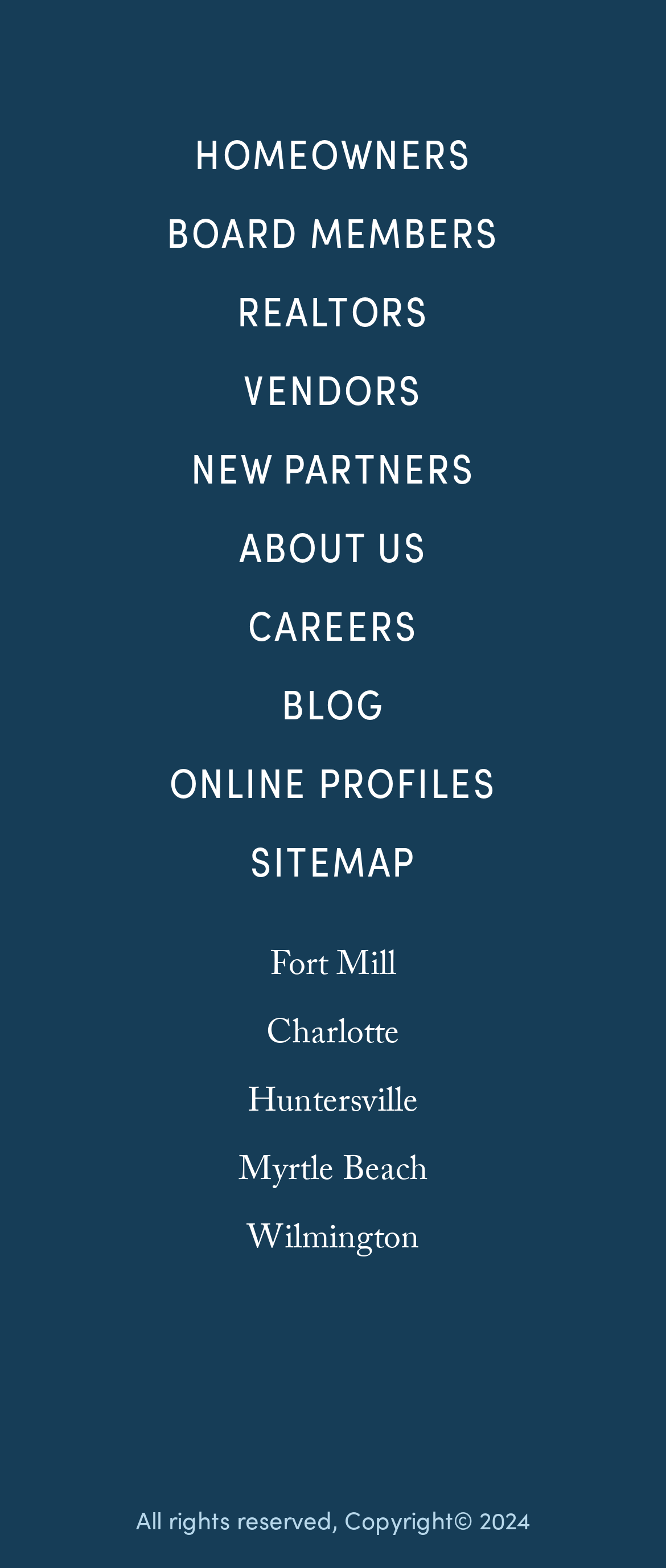Please answer the following question using a single word or phrase: 
How many location links are there?

5